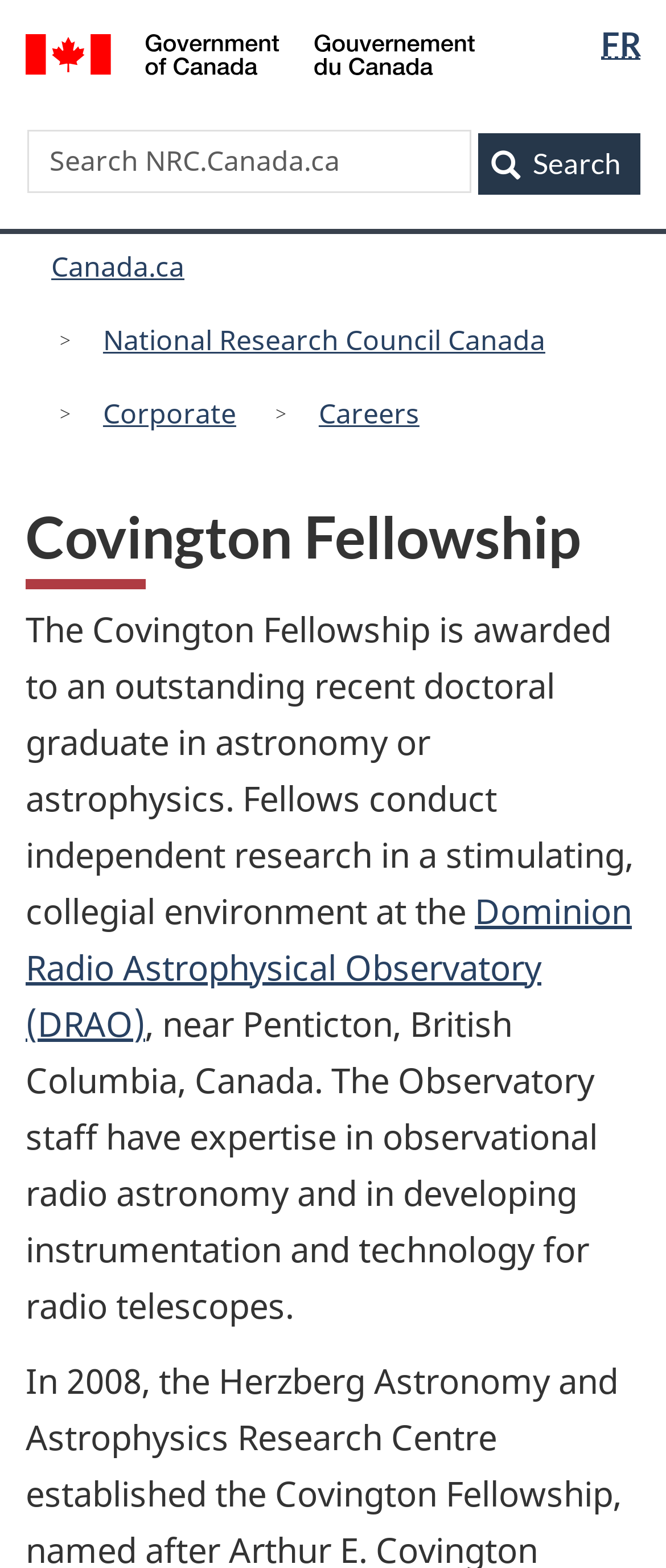Determine the bounding box for the described UI element: "National Research Council Canada".

[0.129, 0.254, 0.844, 0.289]